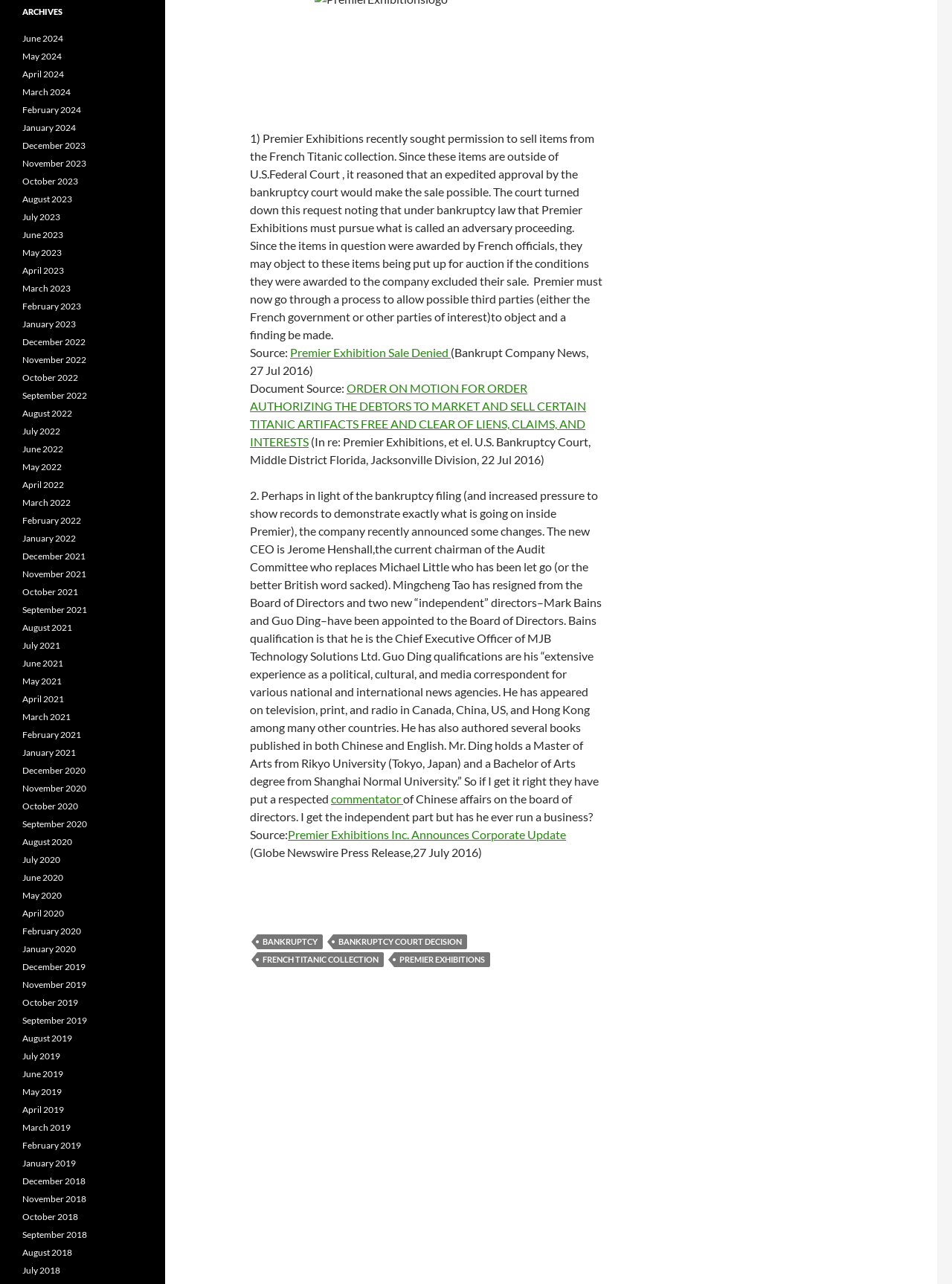Find the bounding box coordinates of the element to click in order to complete this instruction: "Check the 'FRENCH TITANIC COLLECTION' link". The bounding box coordinates must be four float numbers between 0 and 1, denoted as [left, top, right, bottom].

[0.27, 0.742, 0.403, 0.753]